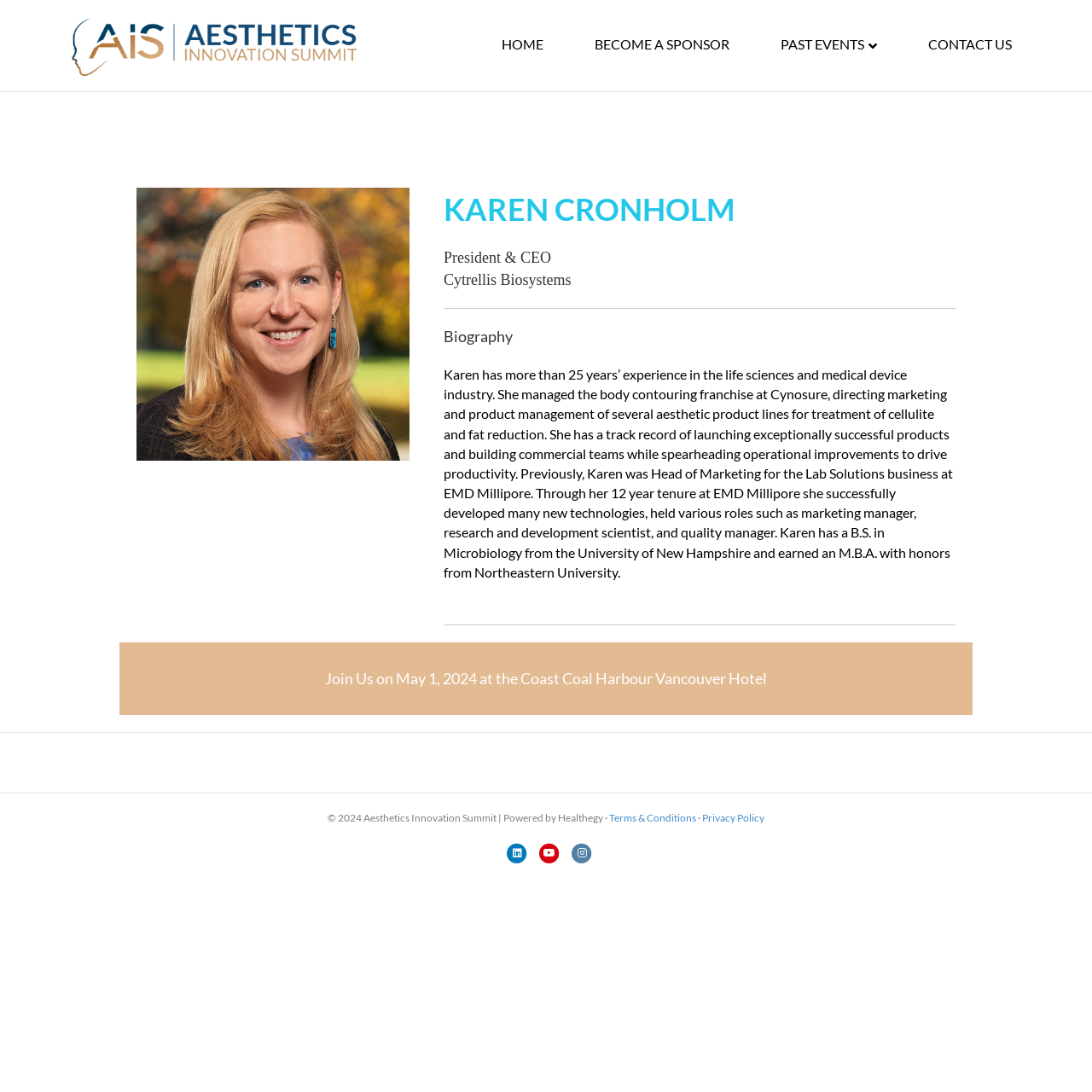Could you highlight the region that needs to be clicked to execute the instruction: "Read the Terms & Conditions"?

[0.558, 0.743, 0.638, 0.755]